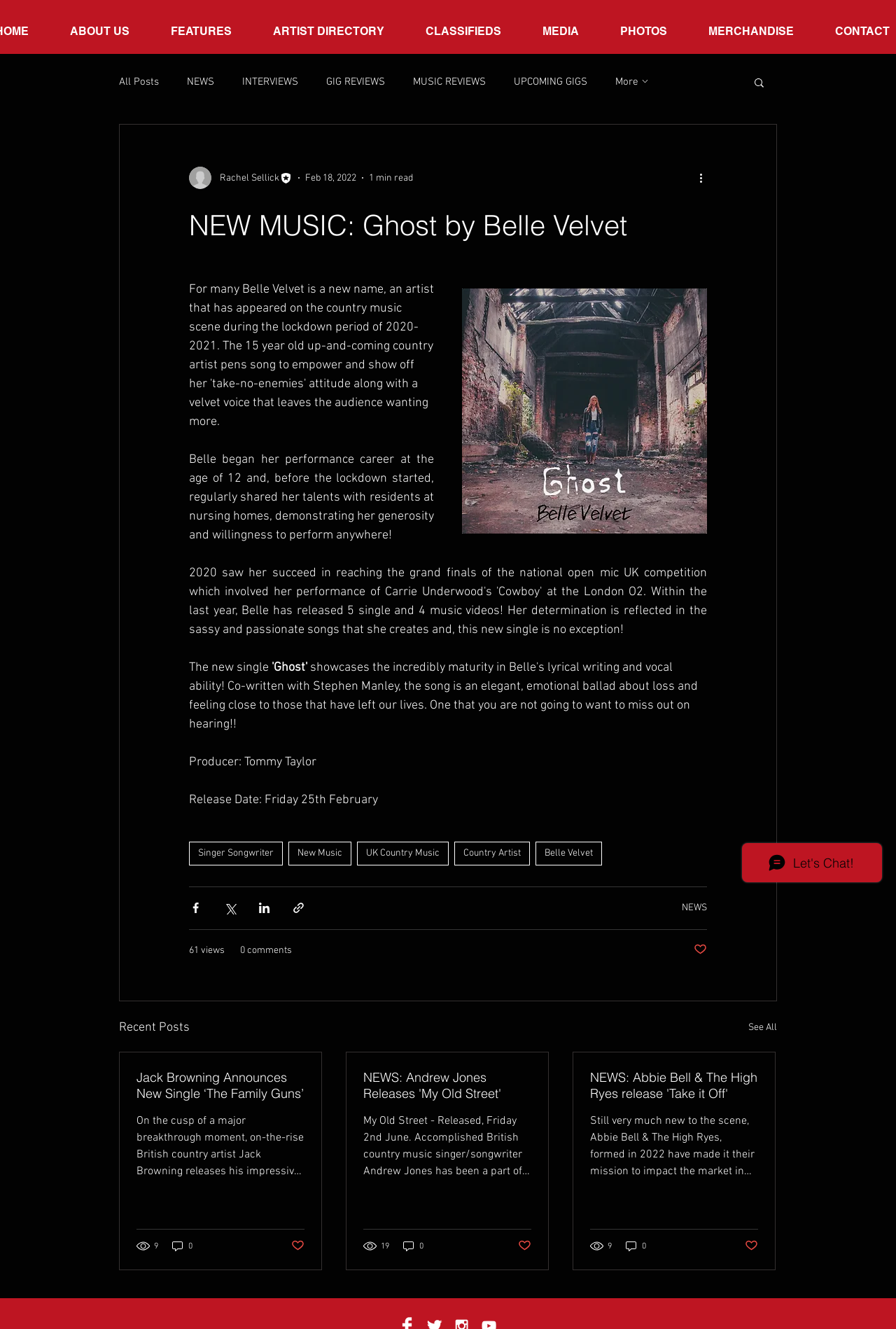Explain the features and main sections of the webpage comprehensively.

This webpage appears to be a music blog or news website, with a focus on country music. At the top of the page, there is a navigation menu with links to various sections, including "About Us", "Features", "Artist Directory", "Classifieds", "Media", "Photos", and "Merchandise".

Below the navigation menu, there is a main content area with several articles and posts. The first article has a heading "NEW MUSIC: Ghost by Belle Velvet" and features a photo of the artist, Belle Velvet, as well as information about her background and the release of her new single. The article also includes links to share the post on social media and a button to mark the post as liked.

To the right of the main content area, there is a sidebar with a search button and a navigation menu with links to various categories, including "All Posts", "NEWS", "INTERVIEWS", "GIG REVIEWS", "MUSIC REVIEWS", and "UPCOMING GIGS".

Below the first article, there are several other articles and posts, each with a heading and a brief summary of the content. These posts appear to be news articles or blog posts about various country music artists and their releases. Each post includes links to share the post on social media and a button to mark the post as liked.

At the bottom of the page, there is a section with a heading "Recent Posts" and a link to "See All" posts. This section appears to be a list of recent articles or blog posts on the website.

Throughout the page, there are various images, including photos of artists and album covers, as well as icons and buttons for social media sharing and liking.